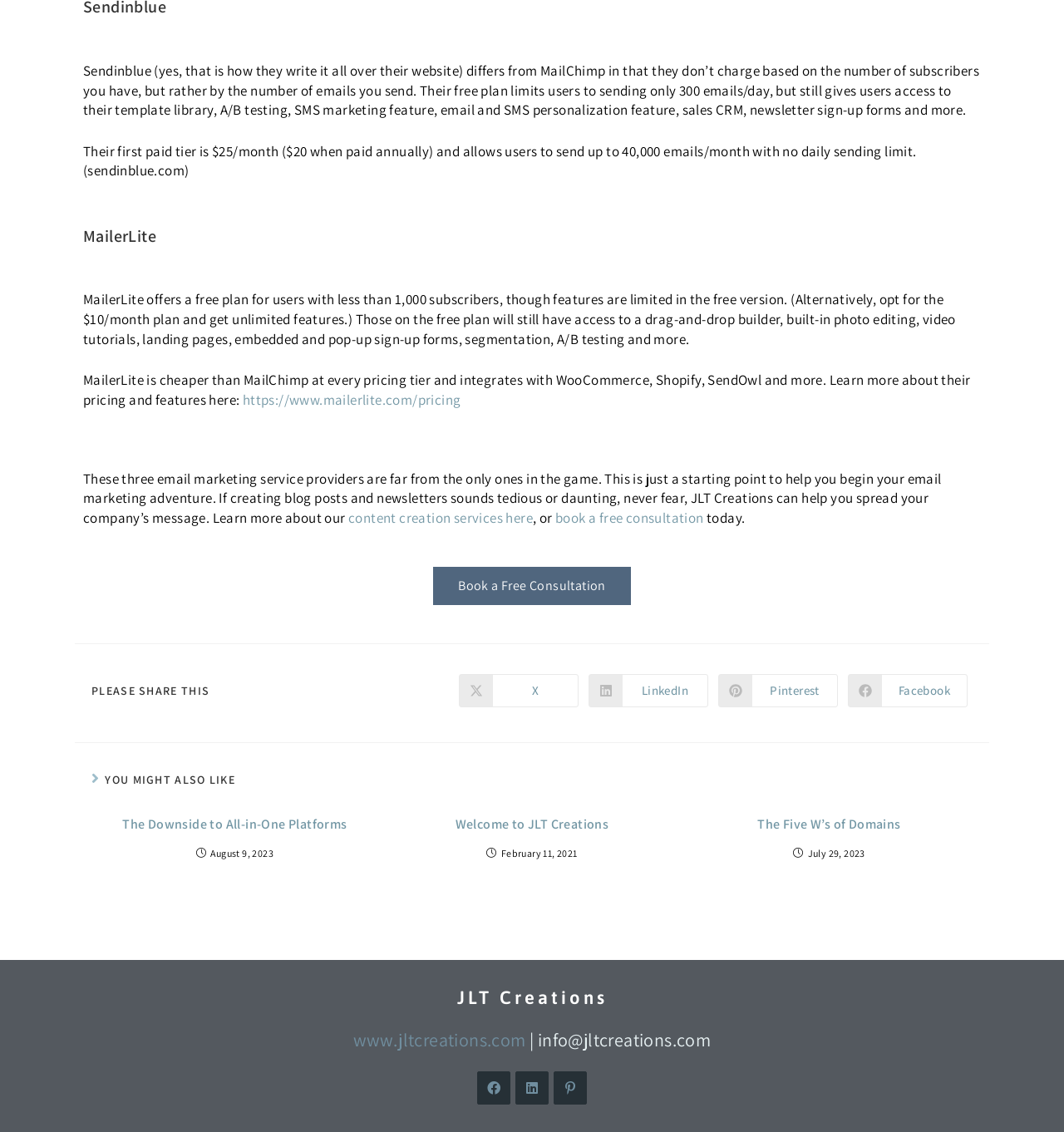Find the bounding box coordinates of the clickable area that will achieve the following instruction: "Search for a member ID".

None